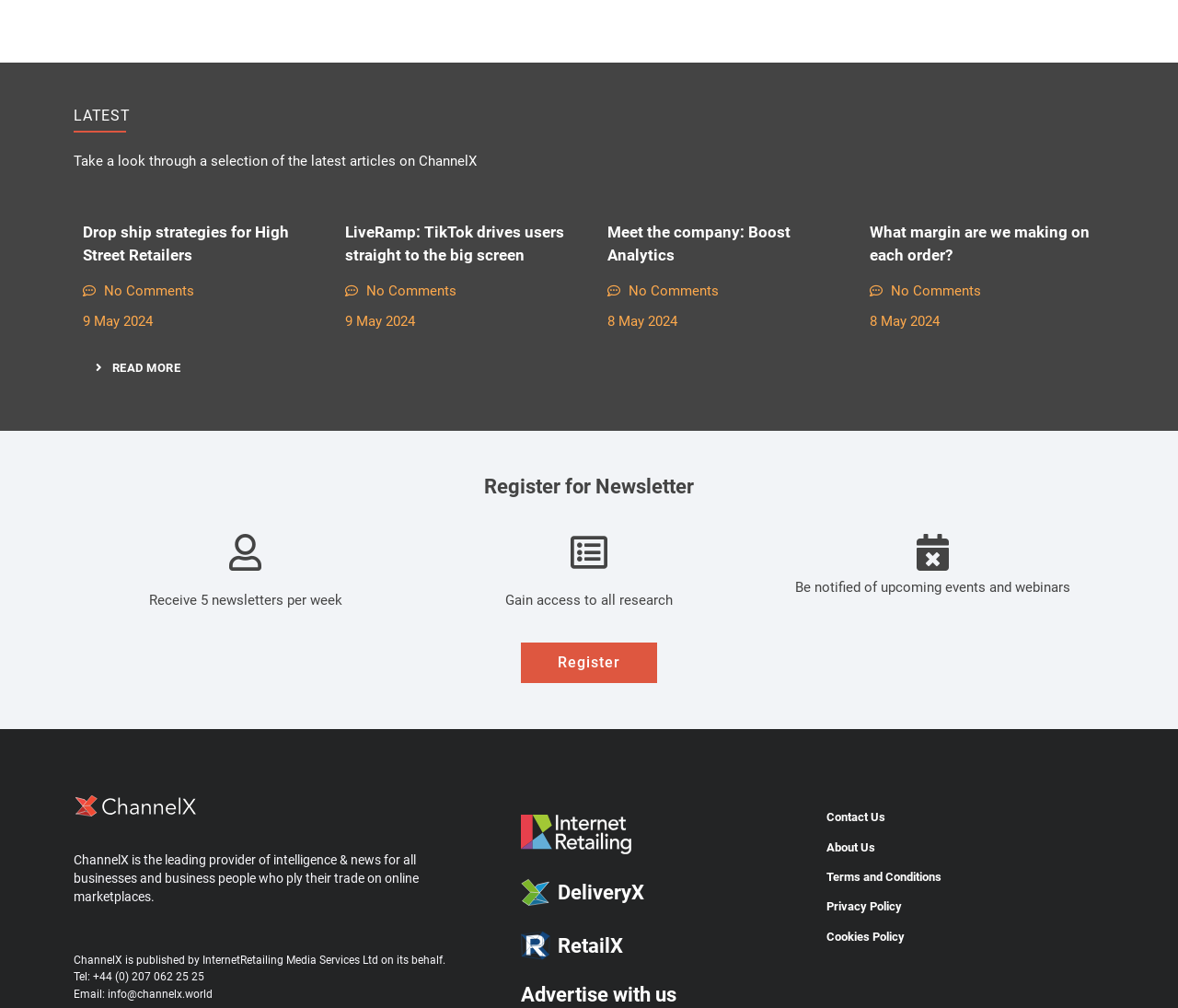How many links are there in the footer section?
Please give a detailed and thorough answer to the question, covering all relevant points.

I counted the number of 'link' elements in the footer section, which are 'DeliveryX', 'RetailX', 'Contact Us', 'About Us', 'Terms and Conditions', and 'Privacy Policy'. There are 6 links in the footer section.